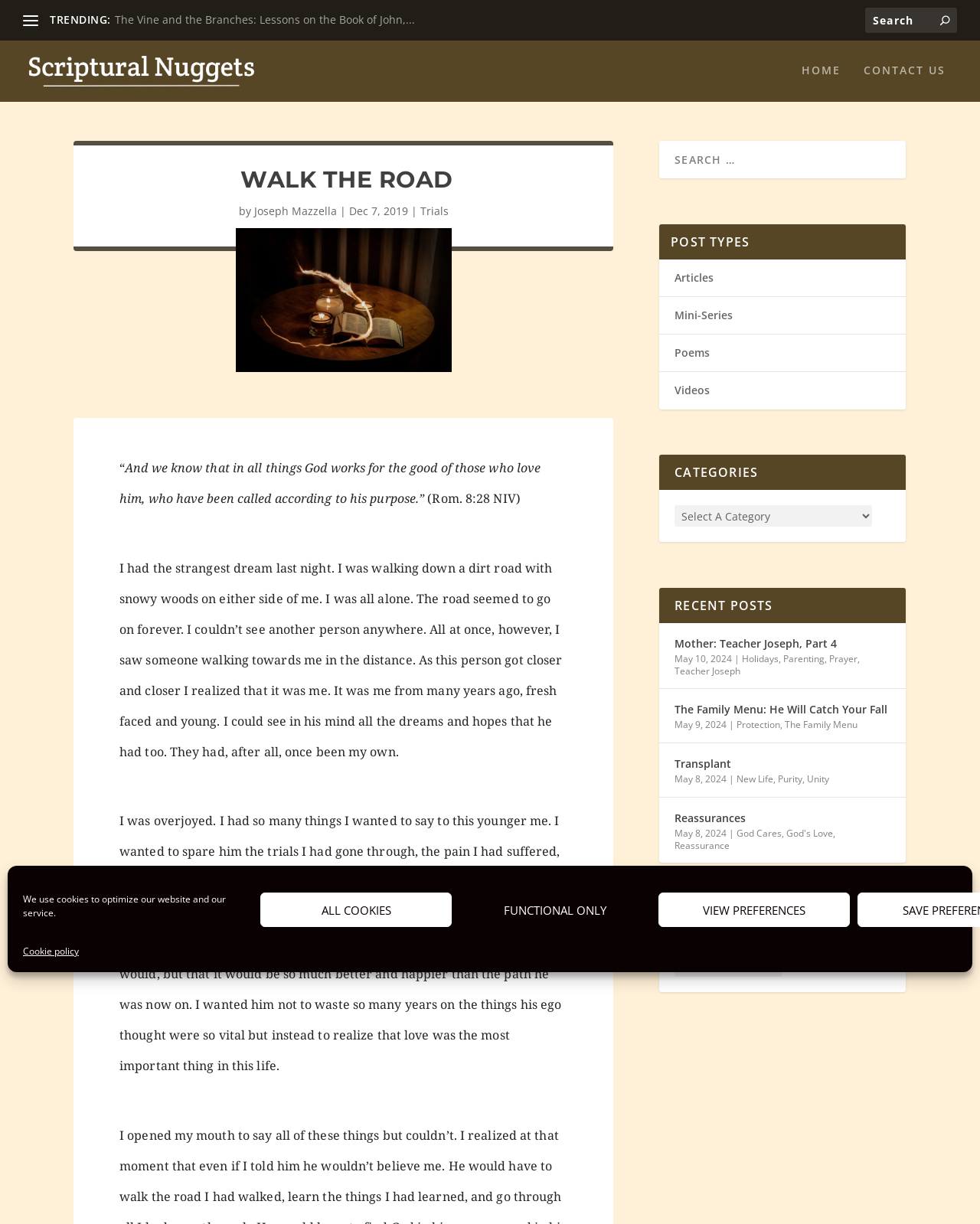Based on the image, please respond to the question with as much detail as possible:
What is the category of the post 'The Family Menu: He Will Catch Your Fall'?

I found the category of the post by looking at the section that says 'RECENT POSTS' and then finding the post 'The Family Menu: He Will Catch Your Fall' and its corresponding category, which is 'Protection'.